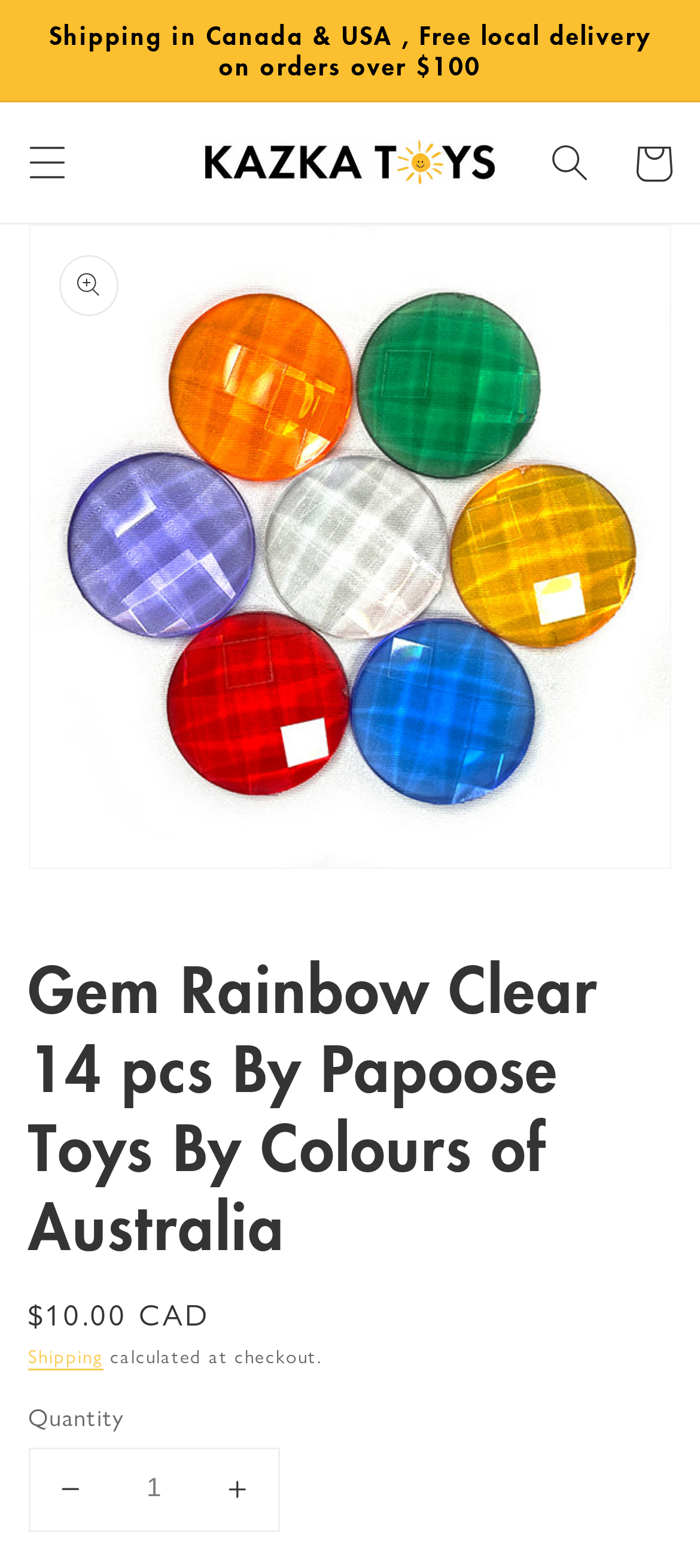Detail the features and information presented on the webpage.

This webpage is about a product, specifically a 14-piece rainbow clear gem set. At the top of the page, there is an announcement section that spans the entire width, stating "Shipping in Canada & USA, Free local delivery on orders over $100". Below this section, on the left side, there is a menu button and a link to "Kazka Toys" accompanied by an image of the brand's logo. On the right side, there is a search button and a link to the cart.

The main product information is displayed in the middle of the page. The product title, "Gem Rainbow Clear 14 pcs By Papoose Toys By Colours of Australia", is prominently displayed in a large font. Below the title, there is a section showing the regular price of the product, "$10.00 CAD", and a note stating that shipping will be calculated at checkout. 

Underneath the pricing information, there is a quantity section where customers can adjust the number of items they want to purchase. This section consists of a label, a decrease quantity button, a spin button to input the quantity, and an increase quantity button. 

At the top-right corner of the page, there is a button to open a media gallery view.